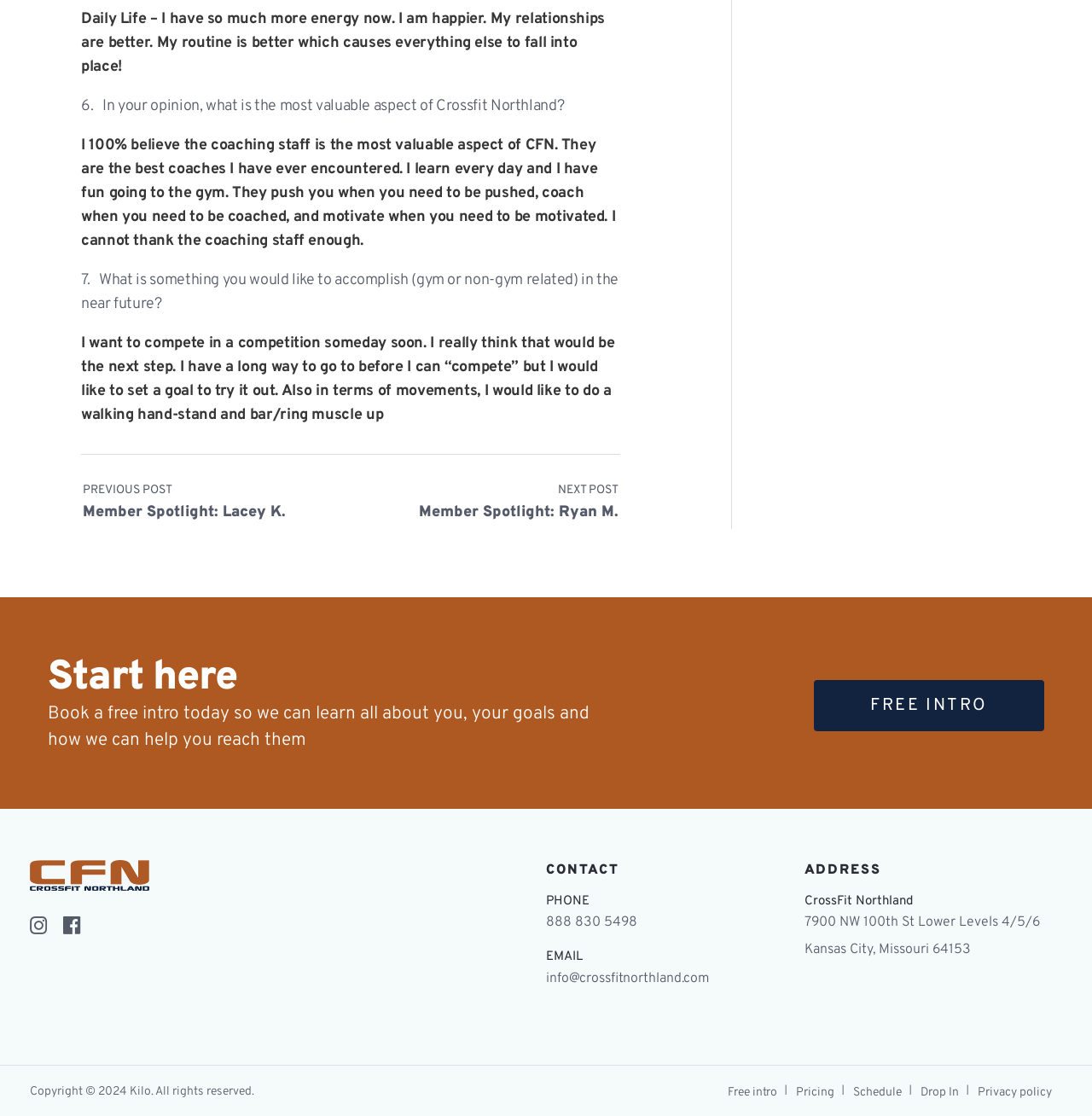Can you find the bounding box coordinates of the area I should click to execute the following instruction: "Call 888 830 5498"?

[0.5, 0.819, 0.584, 0.834]